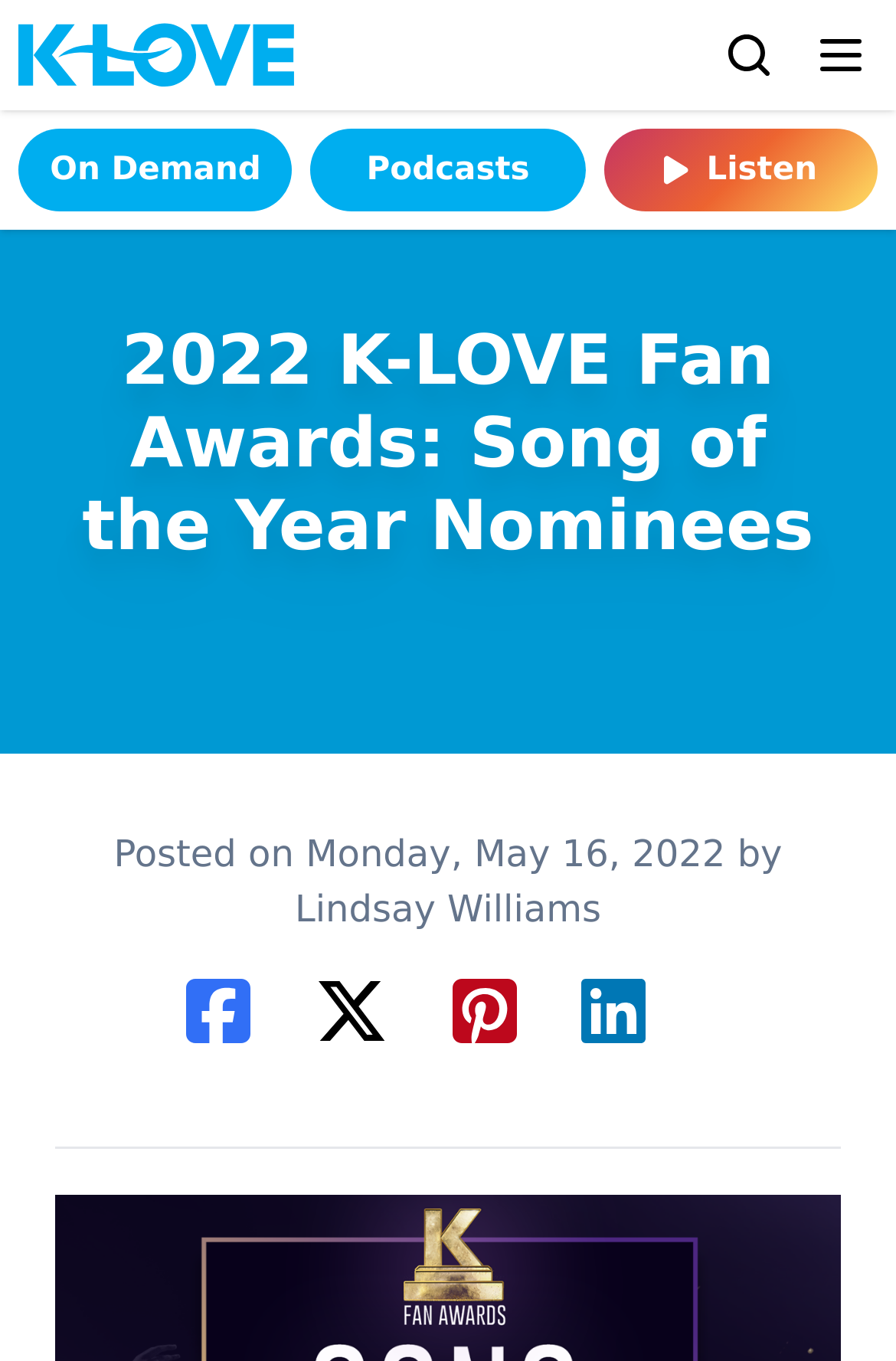Use a single word or phrase to respond to the question:
How many nominees are there for Song of the Year?

4